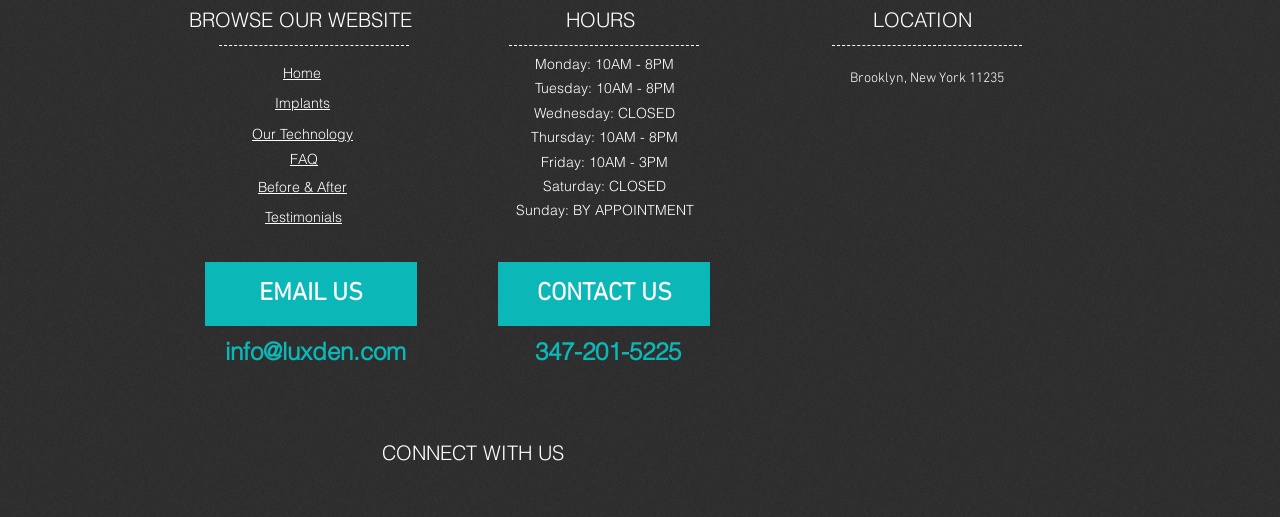Using the provided element description, identify the bounding box coordinates as (top-left x, top-left y, bottom-right x, bottom-right y). Ensure all values are between 0 and 1. Description: EMAIL US

[0.16, 0.507, 0.326, 0.631]